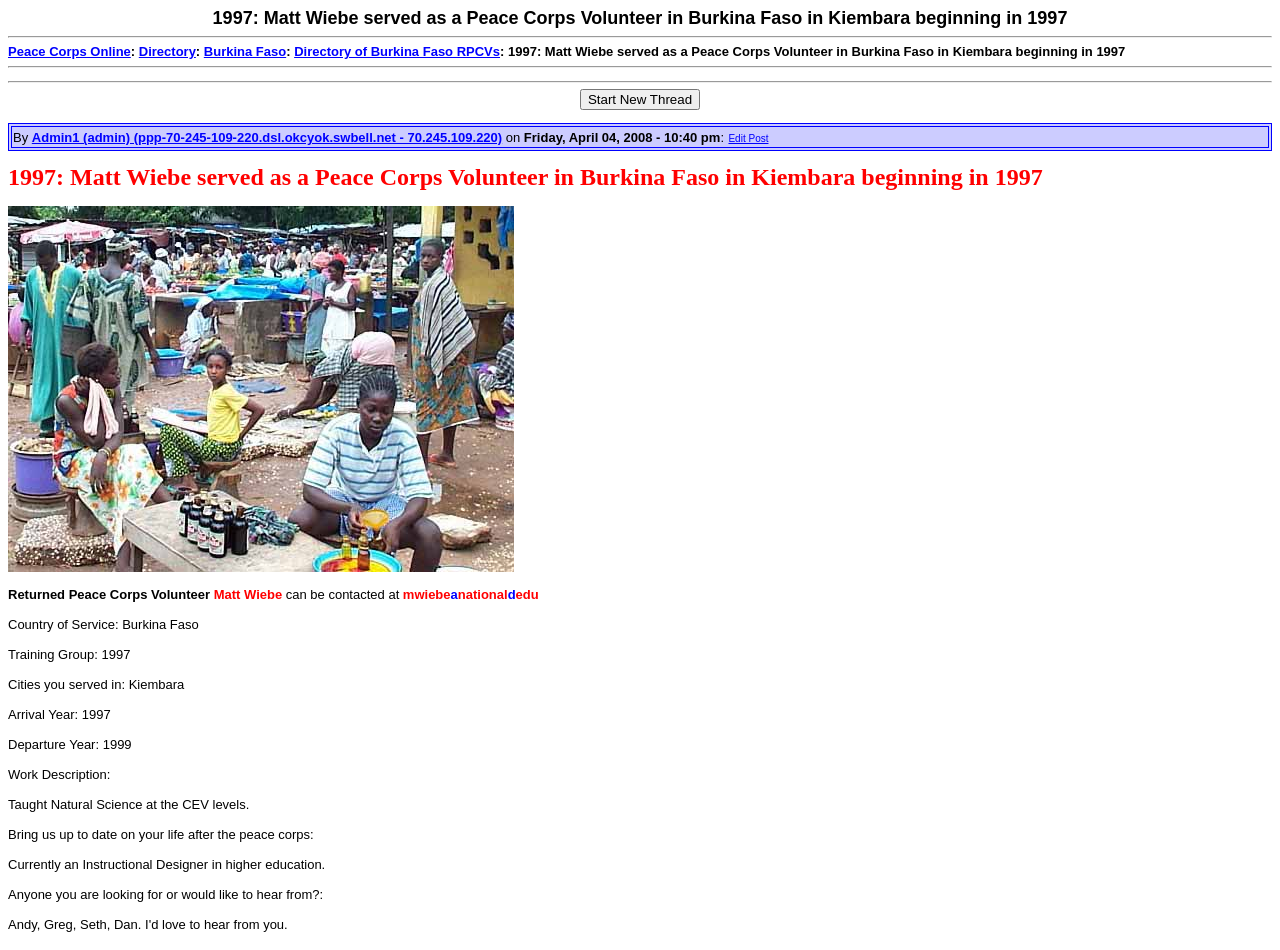Provide a short answer to the following question with just one word or phrase: What is the work description of Matt Wiebe?

Taught Natural Science at the CEV levels